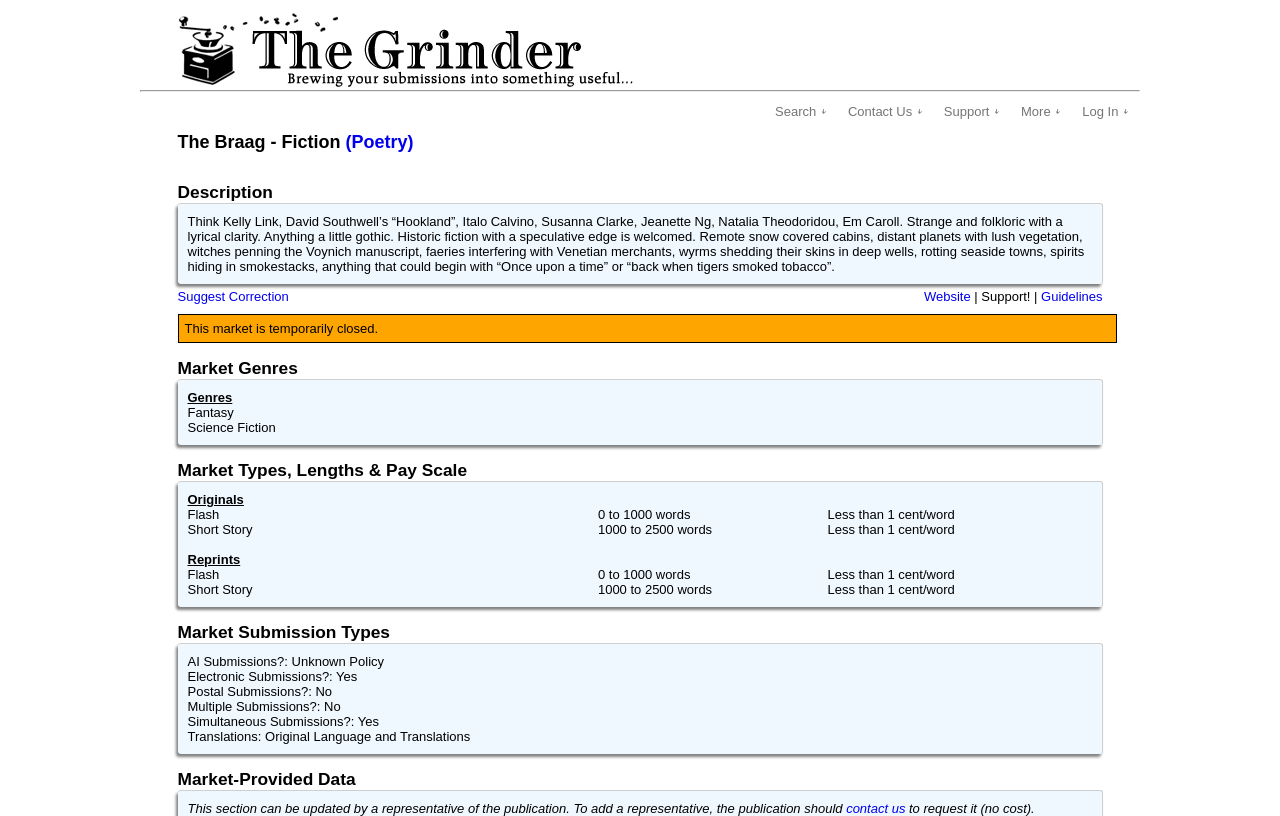What is the logo of The Braag?
Refer to the image and provide a detailed answer to the question.

The logo of The Braag is a coffee grinder logo with a caption 'The Grinder, brewing your submissions into something useful', which is located at the top left of the webpage.